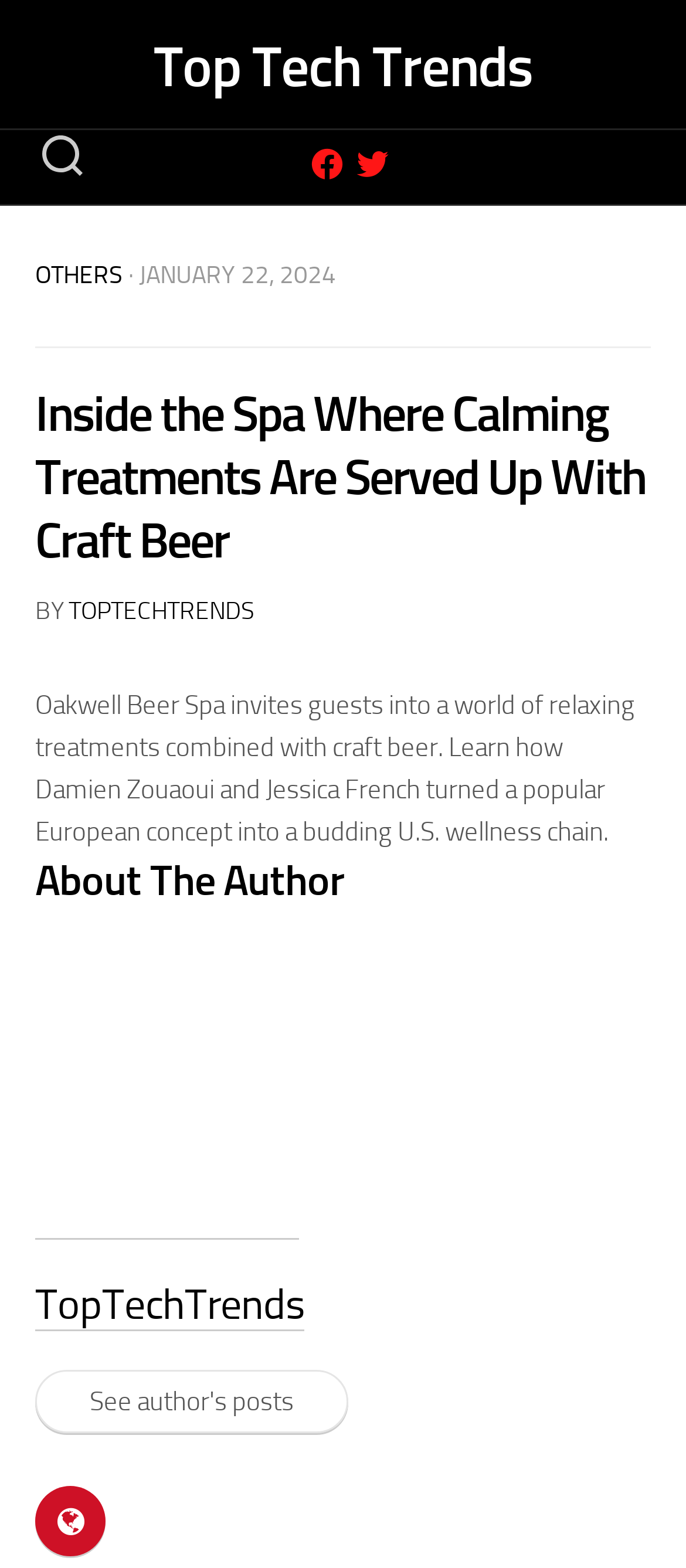Analyze the image and provide a detailed answer to the question: What is the topic of the article?

I determined this by looking at the heading 'Inside the Spa Where Calming Treatments Are Served Up With Craft Beer' and the static text 'Oakwell Beer Spa invites guests into a world of relaxing treatments combined with craft beer...'. These elements suggest that the article is about a beer spa.